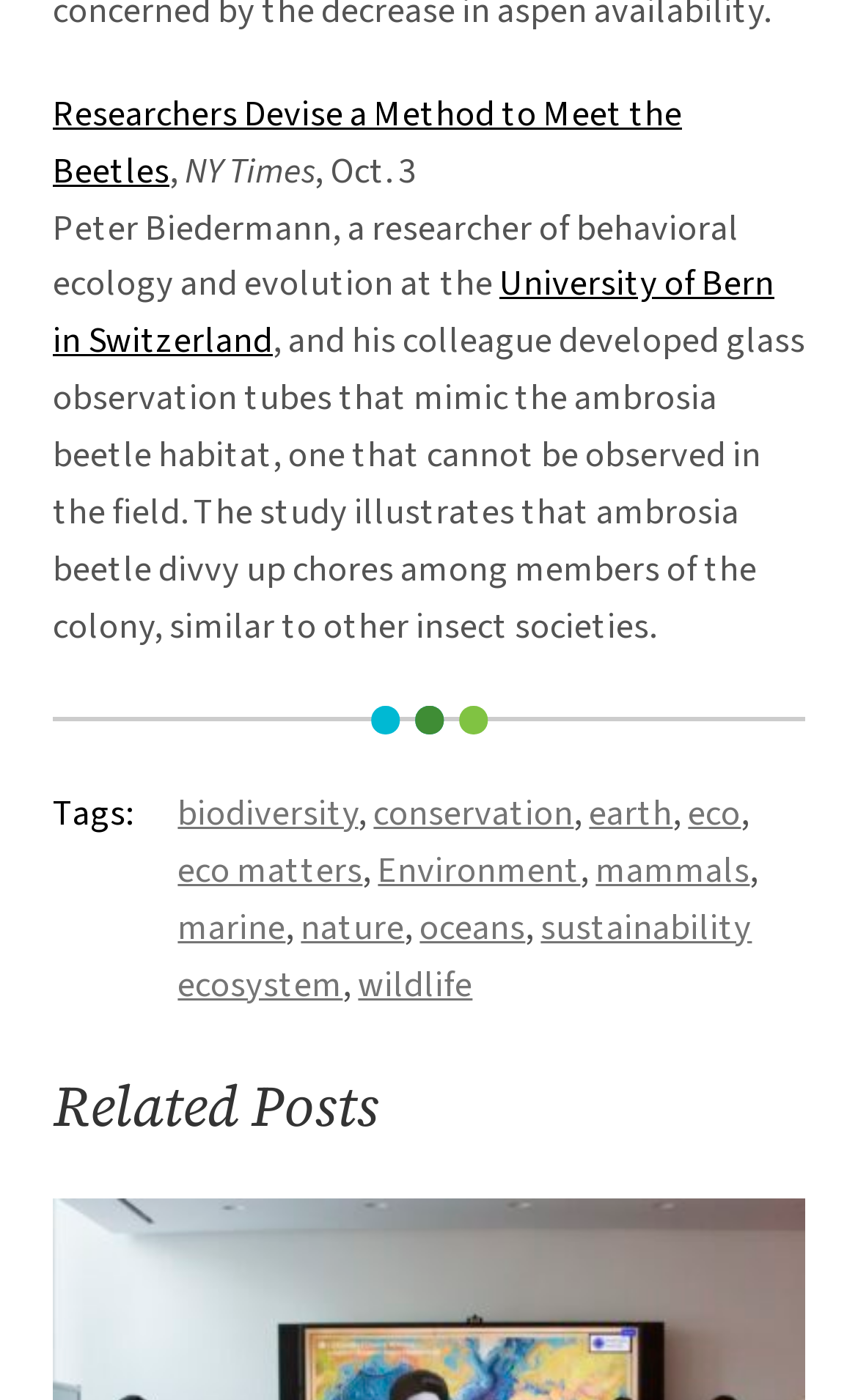Can you find the bounding box coordinates for the element that needs to be clicked to execute this instruction: "View related posts"? The coordinates should be given as four float numbers between 0 and 1, i.e., [left, top, right, bottom].

[0.062, 0.768, 0.938, 0.815]